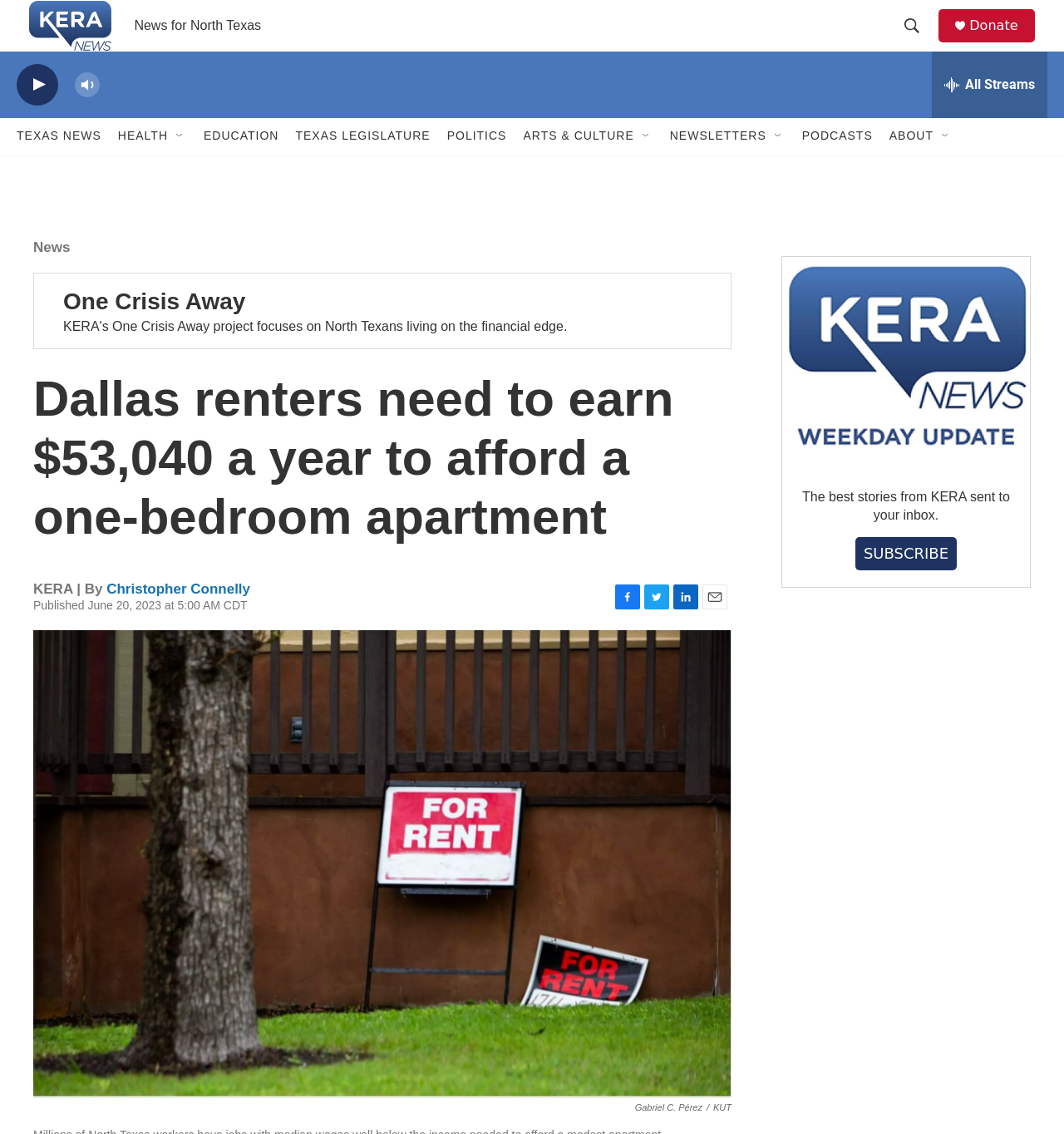Identify the bounding box for the given UI element using the description provided. Coordinates should be in the format (top-left x, top-left y, bottom-right x, bottom-right y) and must be between 0 and 1. Here is the description: Email

[0.66, 0.547, 0.684, 0.569]